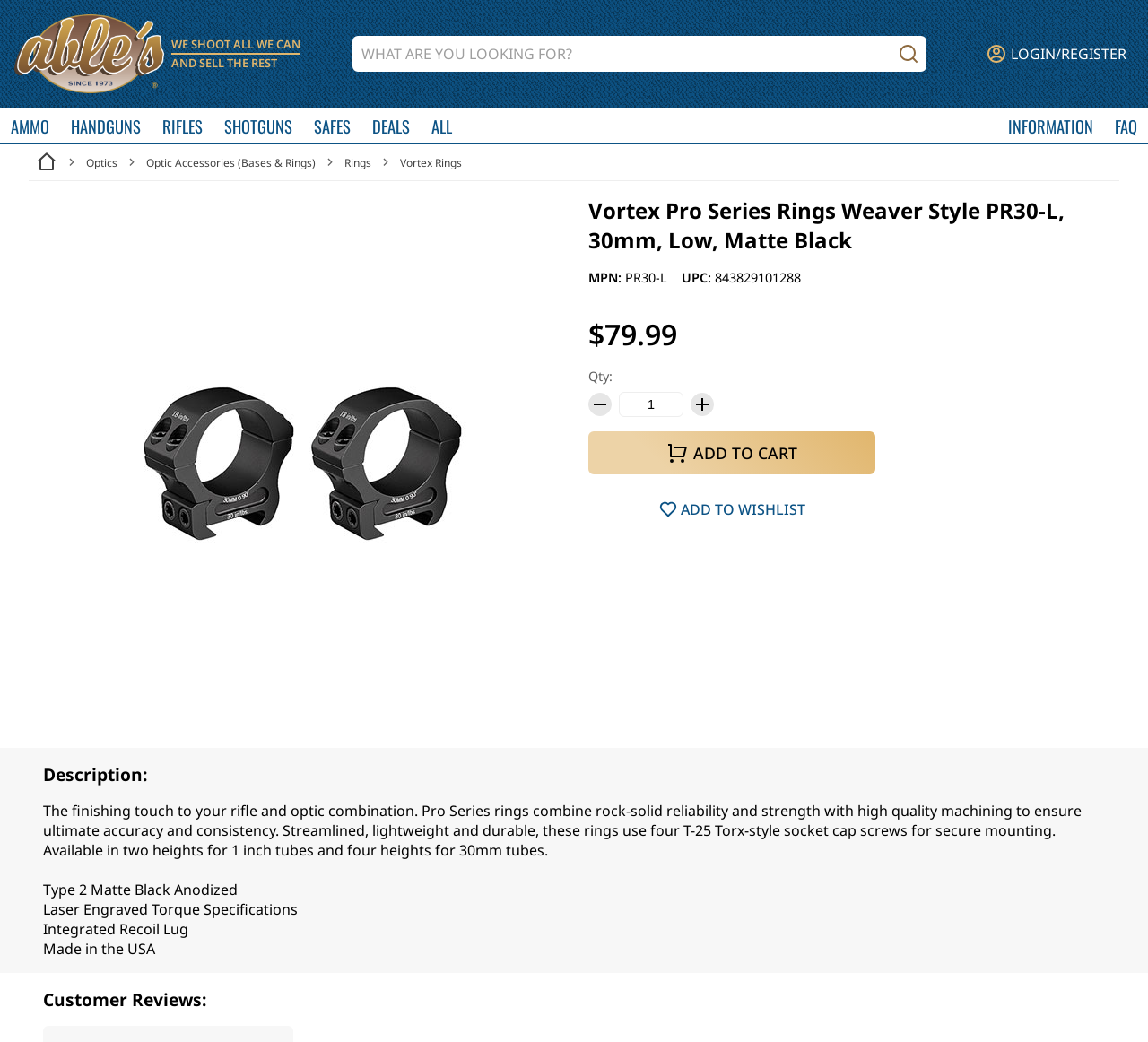What is the material of the rings?
Refer to the image and answer the question using a single word or phrase.

Matte Black Anodized